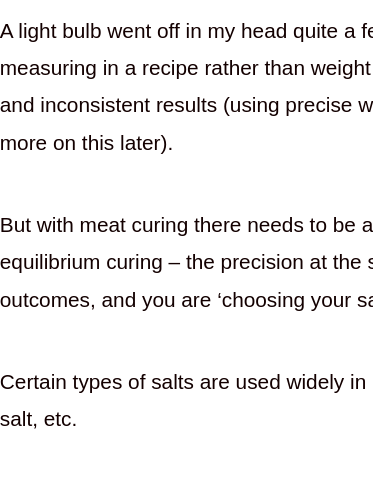Provide a one-word or short-phrase answer to the question:
What is the broader culinary context of the image?

Charcuterie